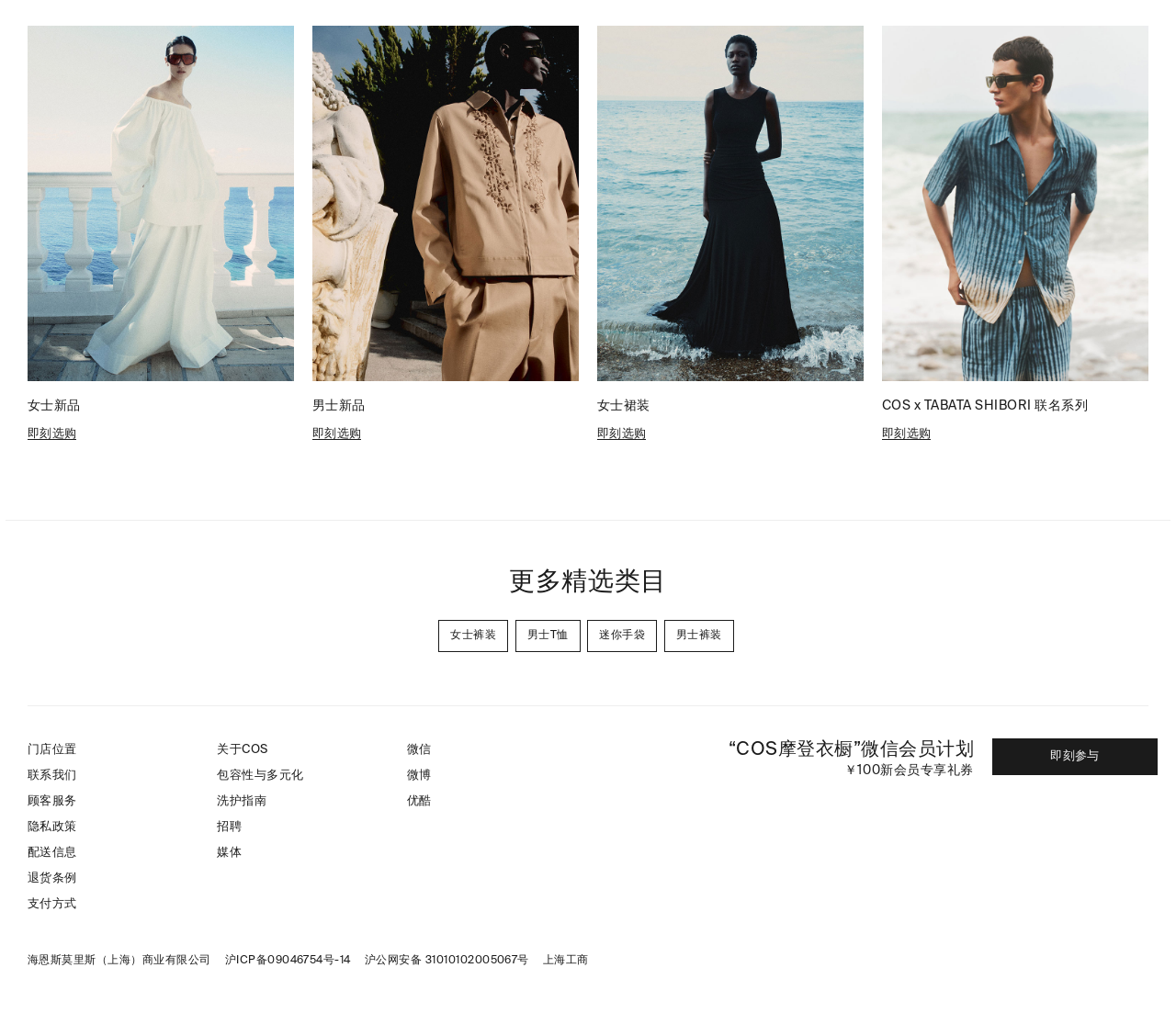Please locate the bounding box coordinates for the element that should be clicked to achieve the following instruction: "Learn more about women's pants". Ensure the coordinates are given as four float numbers between 0 and 1, i.e., [left, top, right, bottom].

[0.373, 0.605, 0.432, 0.637]